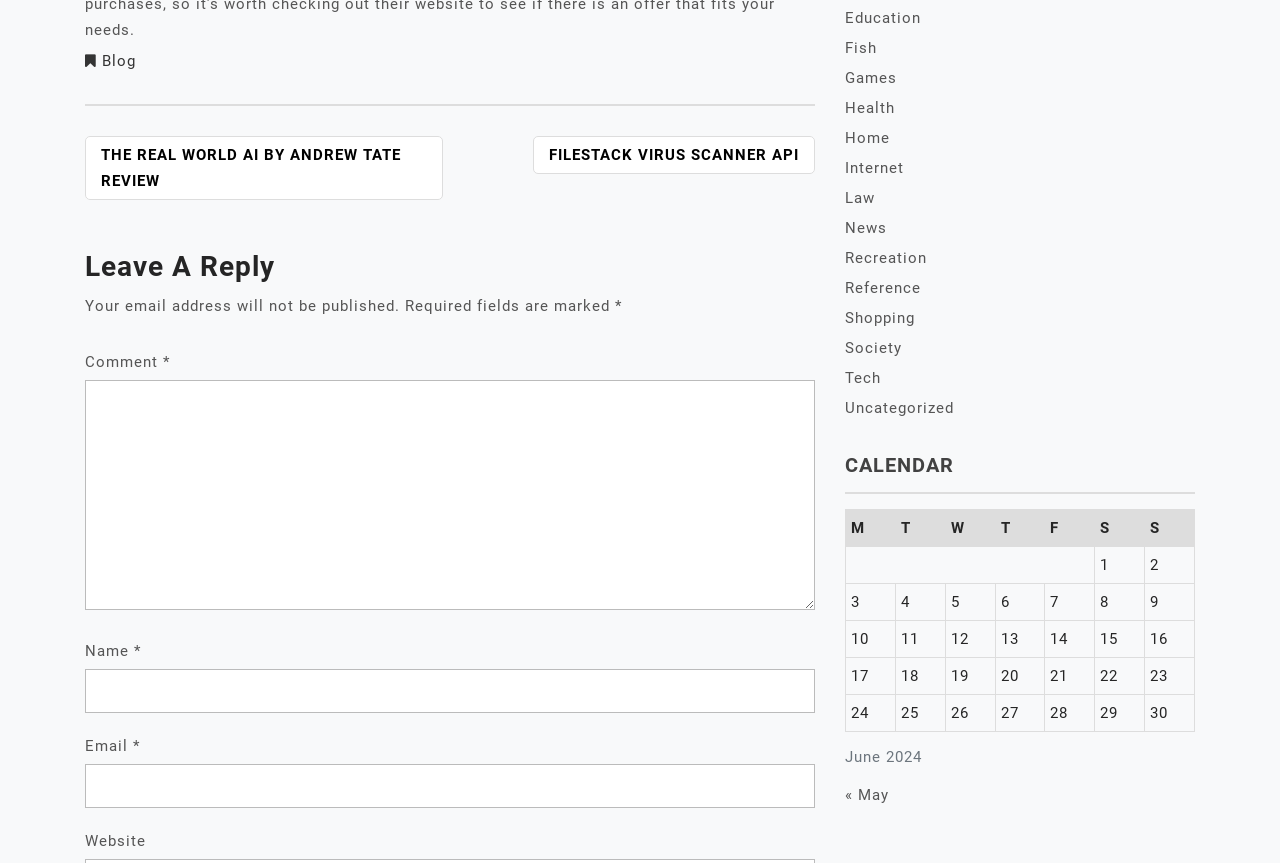Locate the bounding box coordinates of the region to be clicked to comply with the following instruction: "Click on the 'Education' link". The coordinates must be four float numbers between 0 and 1, in the form [left, top, right, bottom].

[0.66, 0.01, 0.72, 0.031]